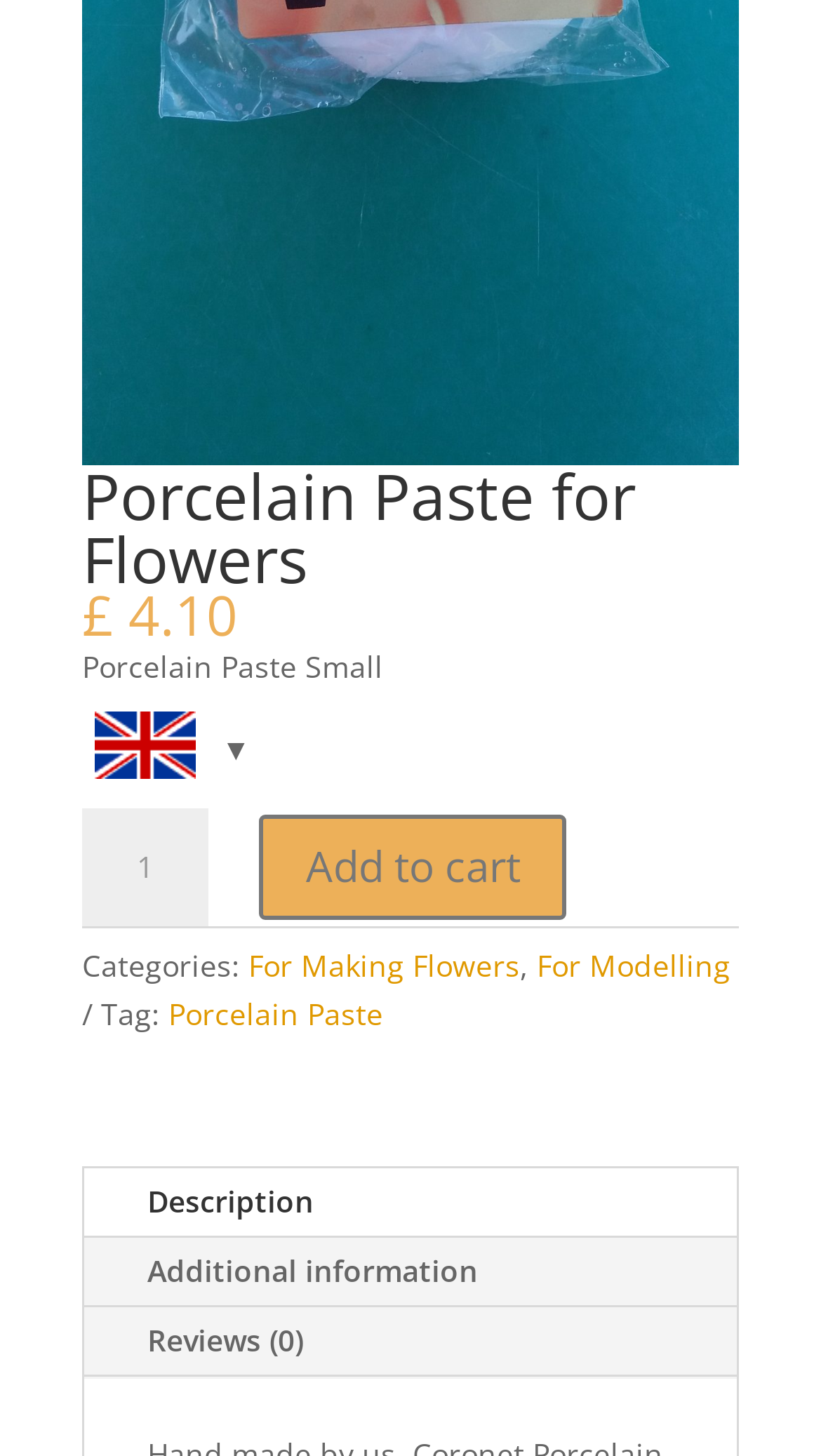What categories is Porcelain Paste for Flowers classified under?
Look at the image and answer the question using a single word or phrase.

For Making Flowers, For Modelling